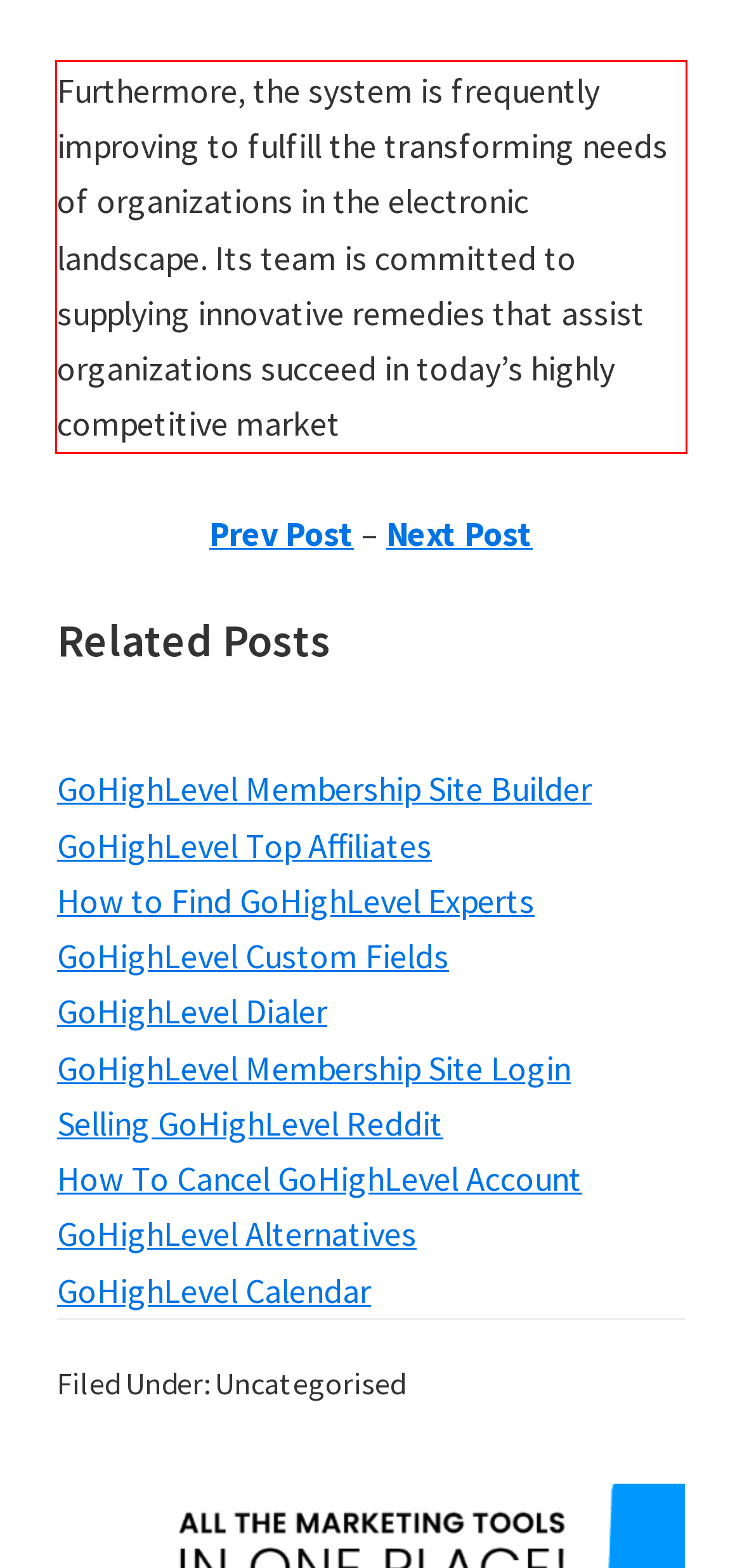Given a screenshot of a webpage, identify the red bounding box and perform OCR to recognize the text within that box.

Furthermore, the system is frequently improving to fulfill the transforming needs of organizations in the electronic landscape. Its team is committed to supplying innovative remedies that assist organizations succeed in today’s highly competitive market GoHighLevel Business